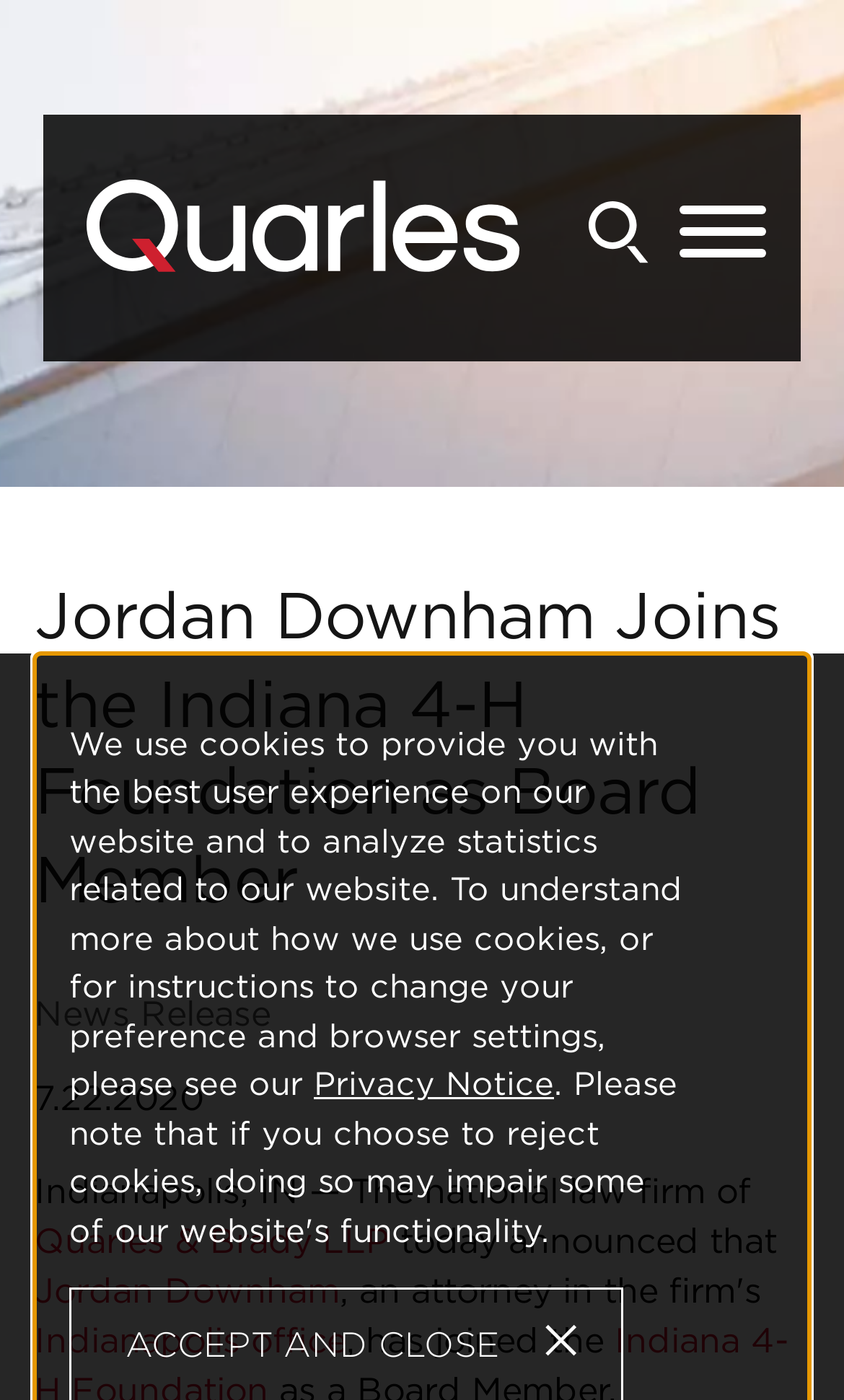Find the bounding box coordinates of the clickable element required to execute the following instruction: "Go back to main content". Provide the coordinates as four float numbers between 0 and 1, i.e., [left, top, right, bottom].

[0.0, 0.008, 0.5, 0.094]